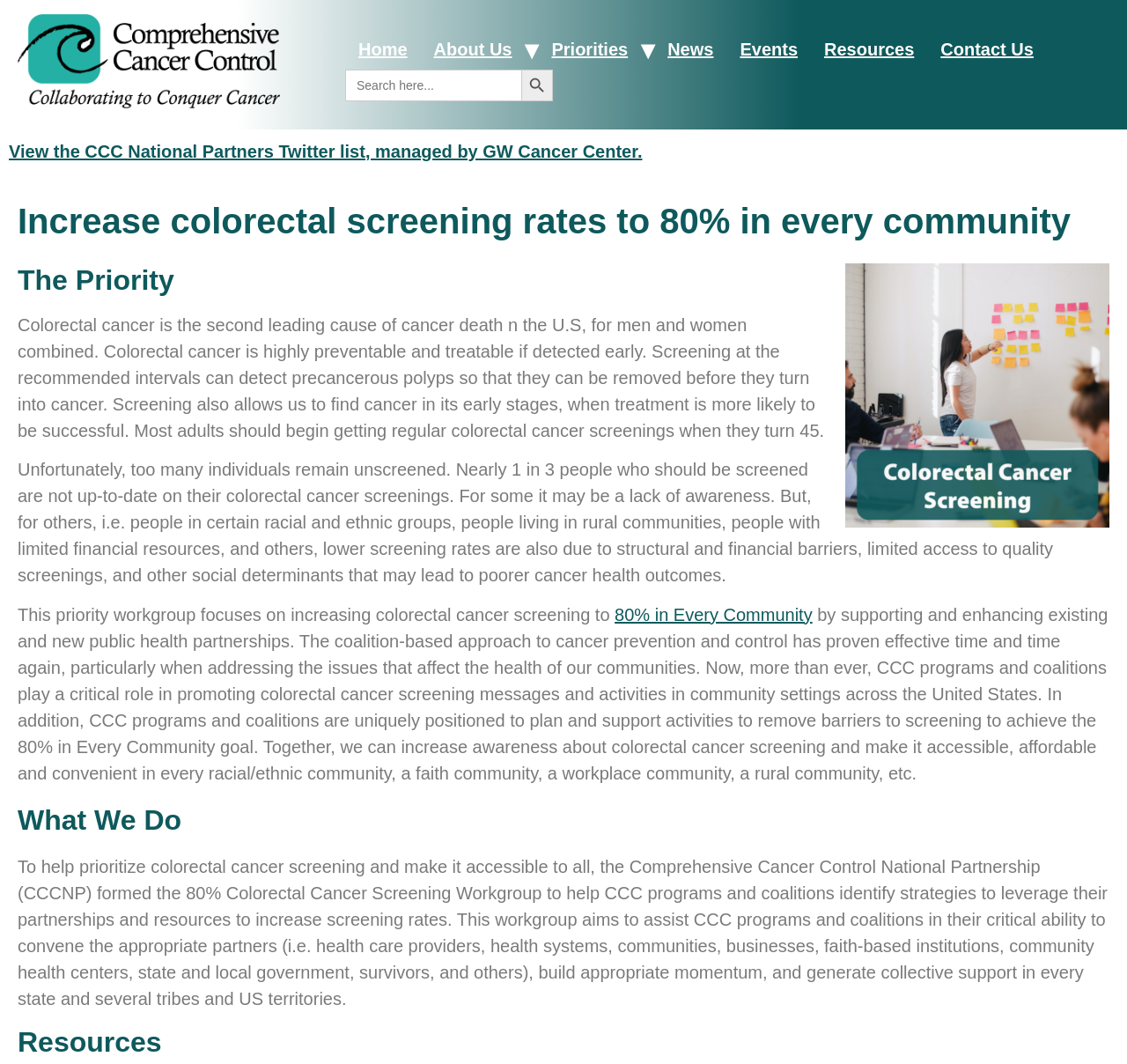Please find and report the bounding box coordinates of the element to click in order to perform the following action: "Click the Resources heading". The coordinates should be expressed as four float numbers between 0 and 1, in the format [left, top, right, bottom].

[0.016, 0.963, 0.984, 0.995]